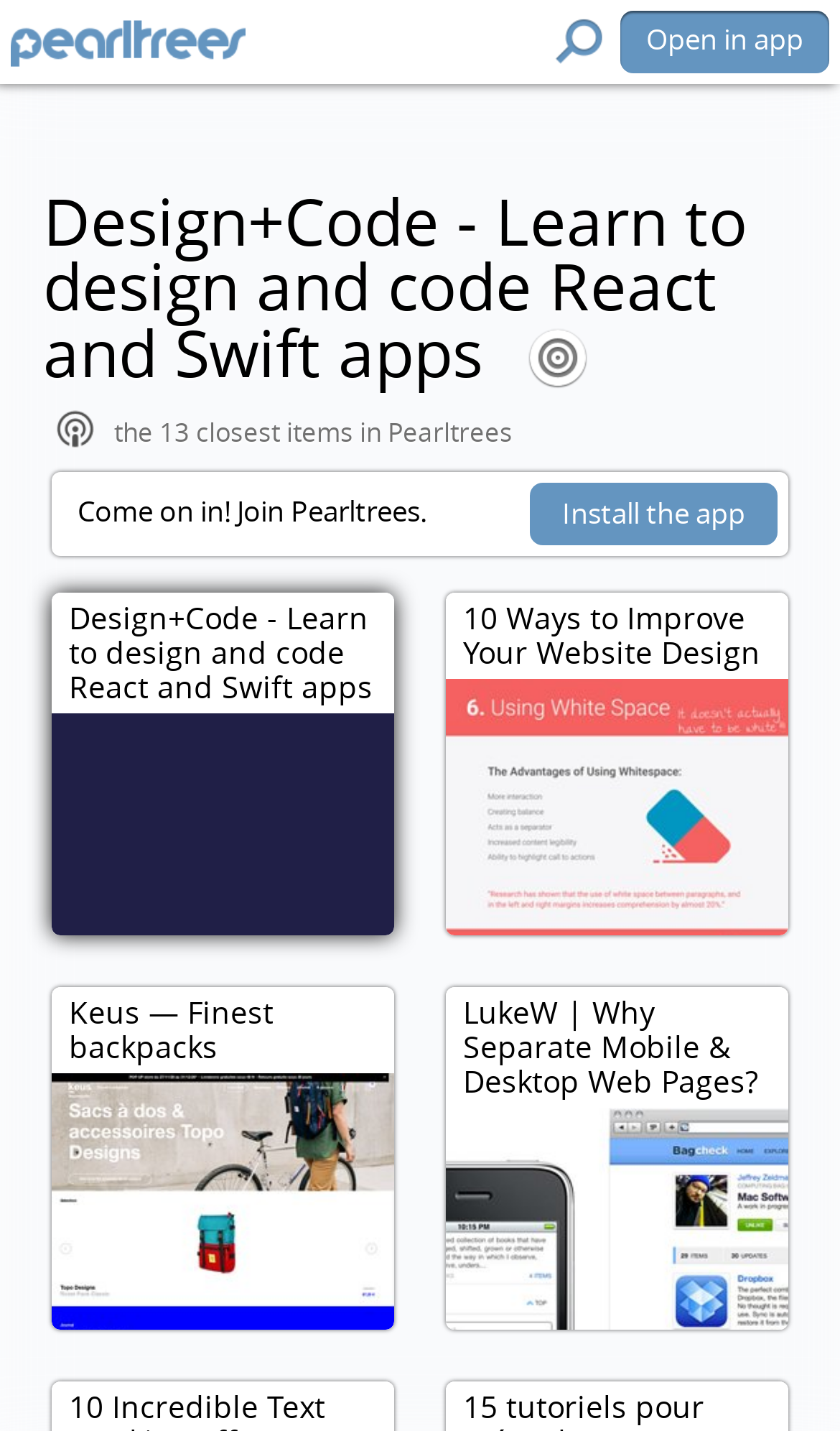Reply to the question with a single word or phrase:
What is the second item on the list?

10 Ways to Improve Your Website Design